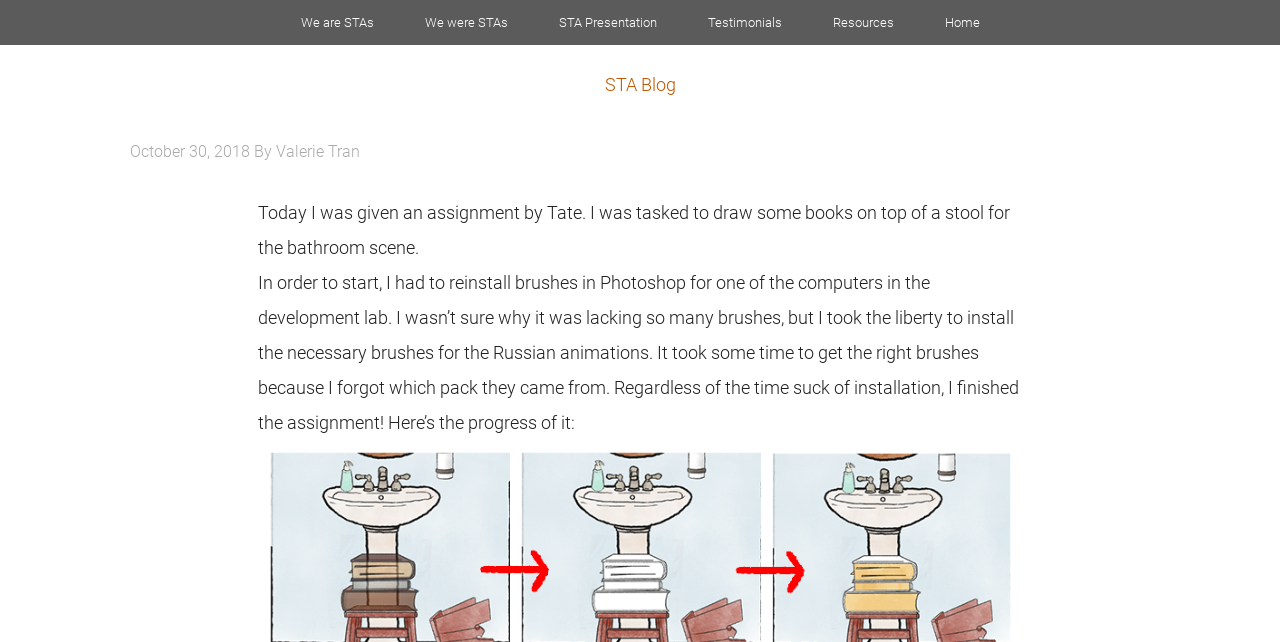Given the description "STA Blog", provide the bounding box coordinates of the corresponding UI element.

[0.055, 0.109, 0.945, 0.155]